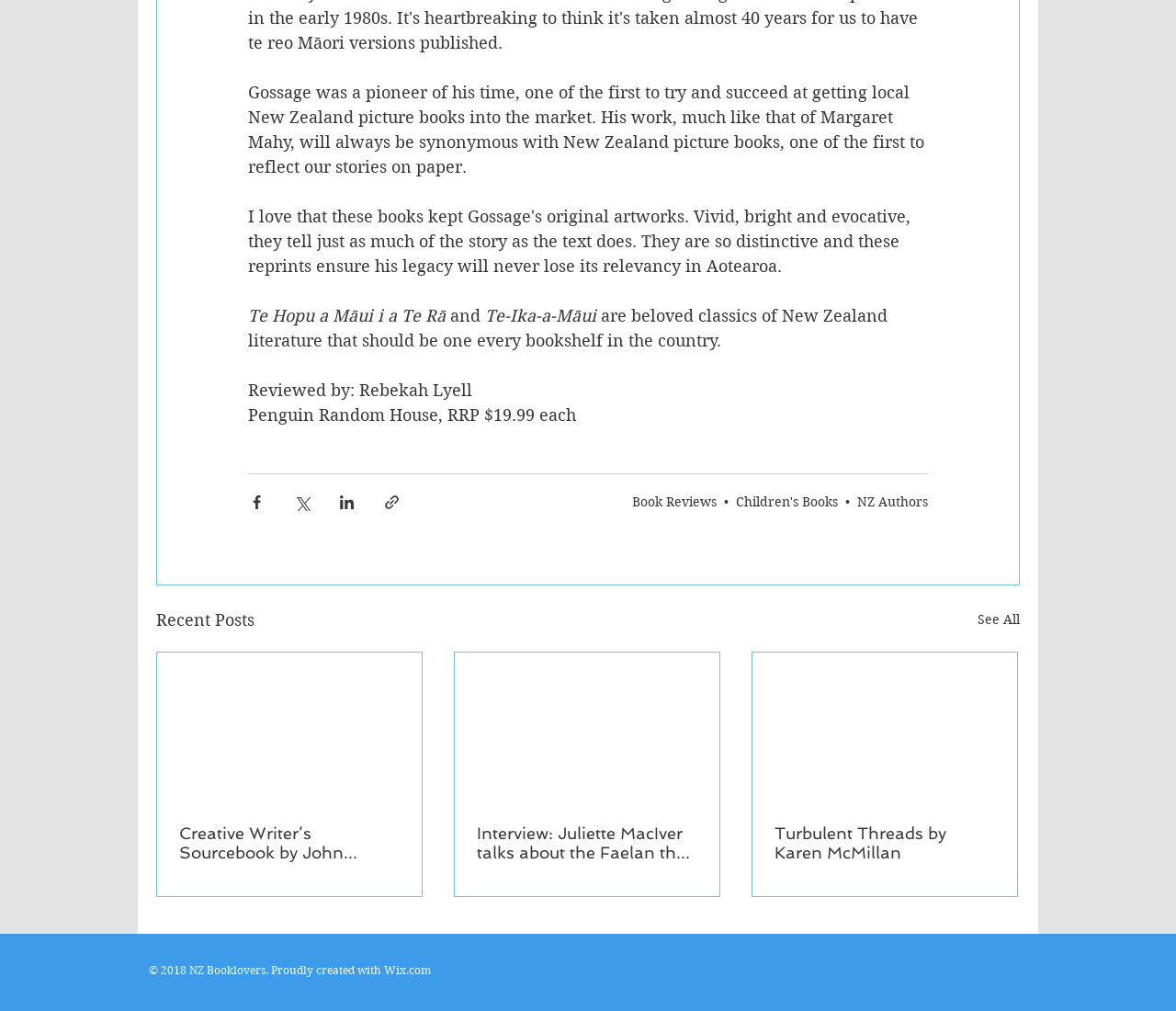Using the webpage screenshot and the element description Turbulent Threads by Karen McMillan, determine the bounding box coordinates. Specify the coordinates in the format (top-left x, top-left y, bottom-right x, bottom-right y) with values ranging from 0 to 1.

[0.64, 0.645, 0.865, 0.886]